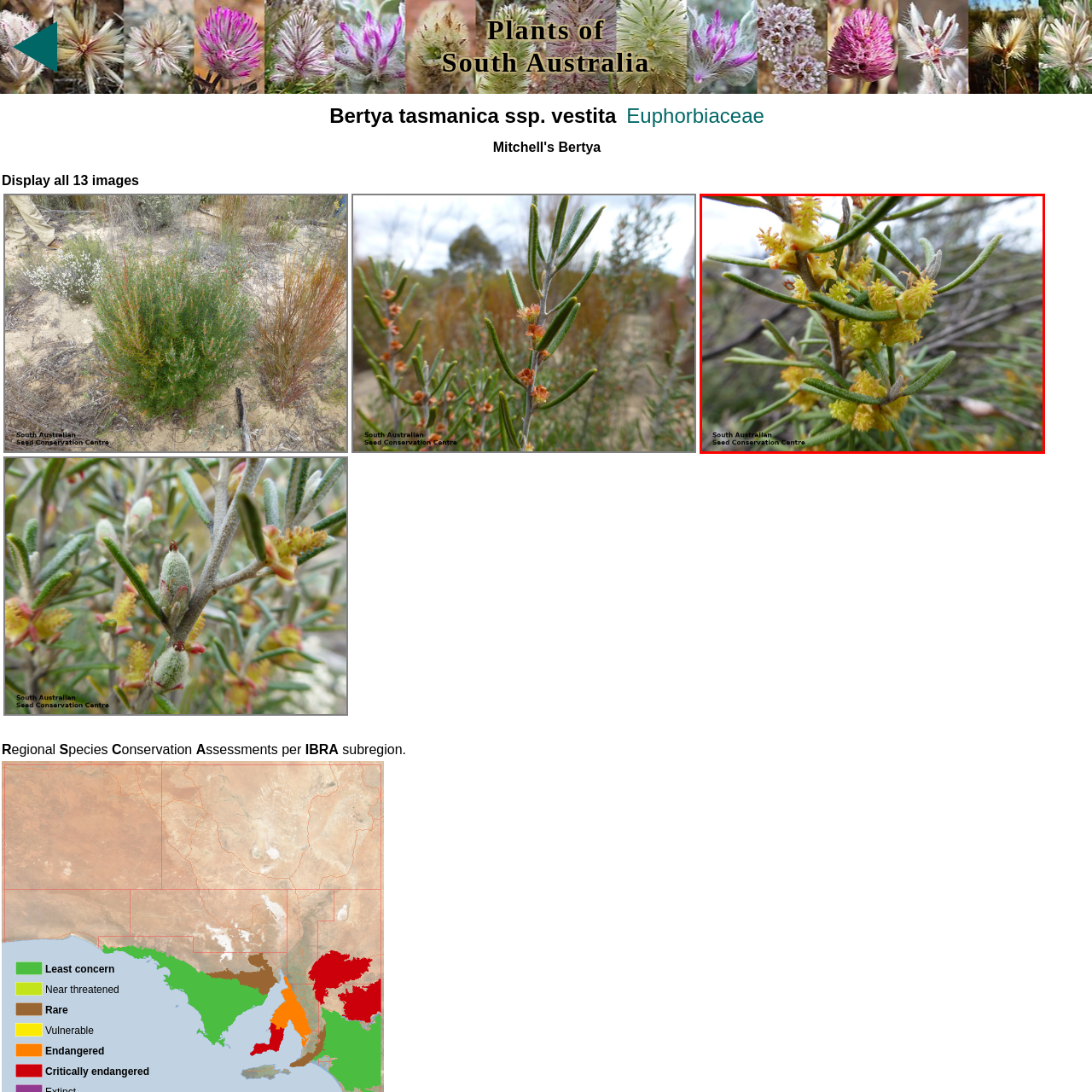Examine the area surrounded by the red box and describe it in detail.

This image showcases the vibrant flowers of **Bertya tasmanica ssp. vestita**, a plant native to Australia, specifically captured at Billiat Conservation Park. The close-up view highlights the unique floral structure, featuring delicate yellow blossoms juxtaposed against slender green leaves. This species belongs to the family Euphorbiaceae and is of particular interest to conservationists, as it is classified within various conservation categories. The image is credited to the South Australian Seed Conservation Centre, emphasizing the importance of preserving native flora.